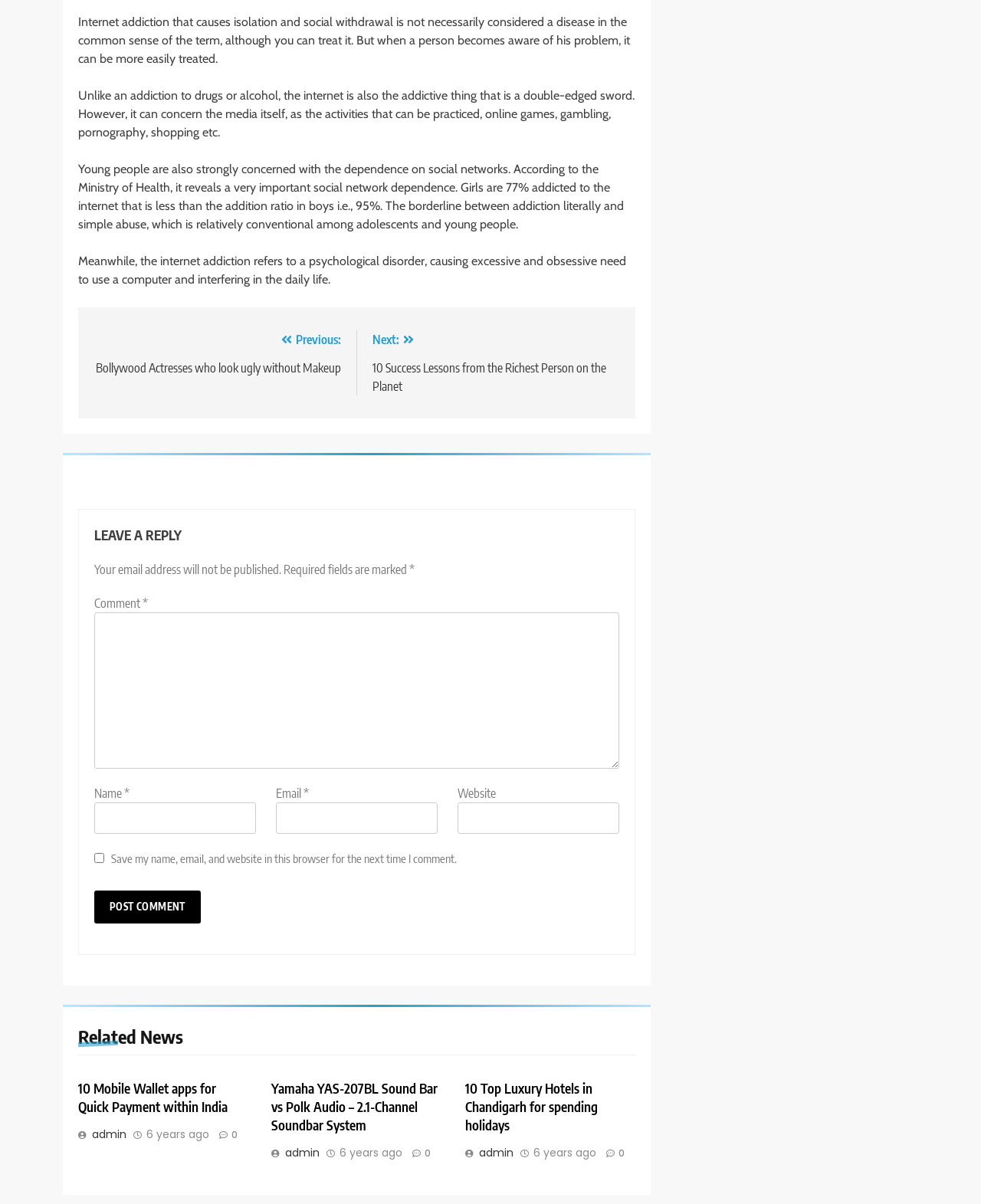Based on the image, provide a detailed and complete answer to the question: 
What is the theme of the articles listed under 'Related News'?

The article summaries listed under 'Related News' cover a range of topics, including mobile wallet apps, sound bars, and luxury hotels, suggesting that the theme is varied and not limited to a specific topic.